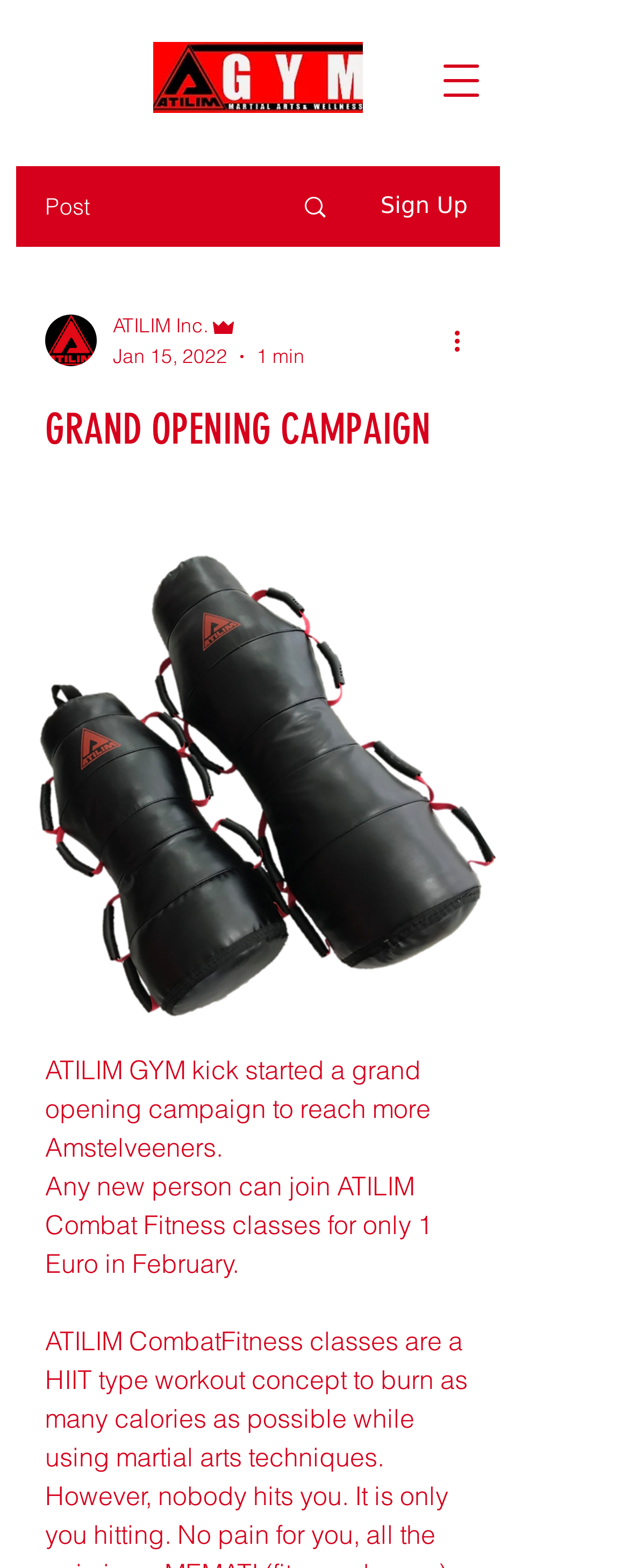Is there a chat feature?
Look at the webpage screenshot and answer the question with a detailed explanation.

I found the chat feature by looking at the Iframe 'Wix Chat' which suggests that there is a chat feature available on the webpage.